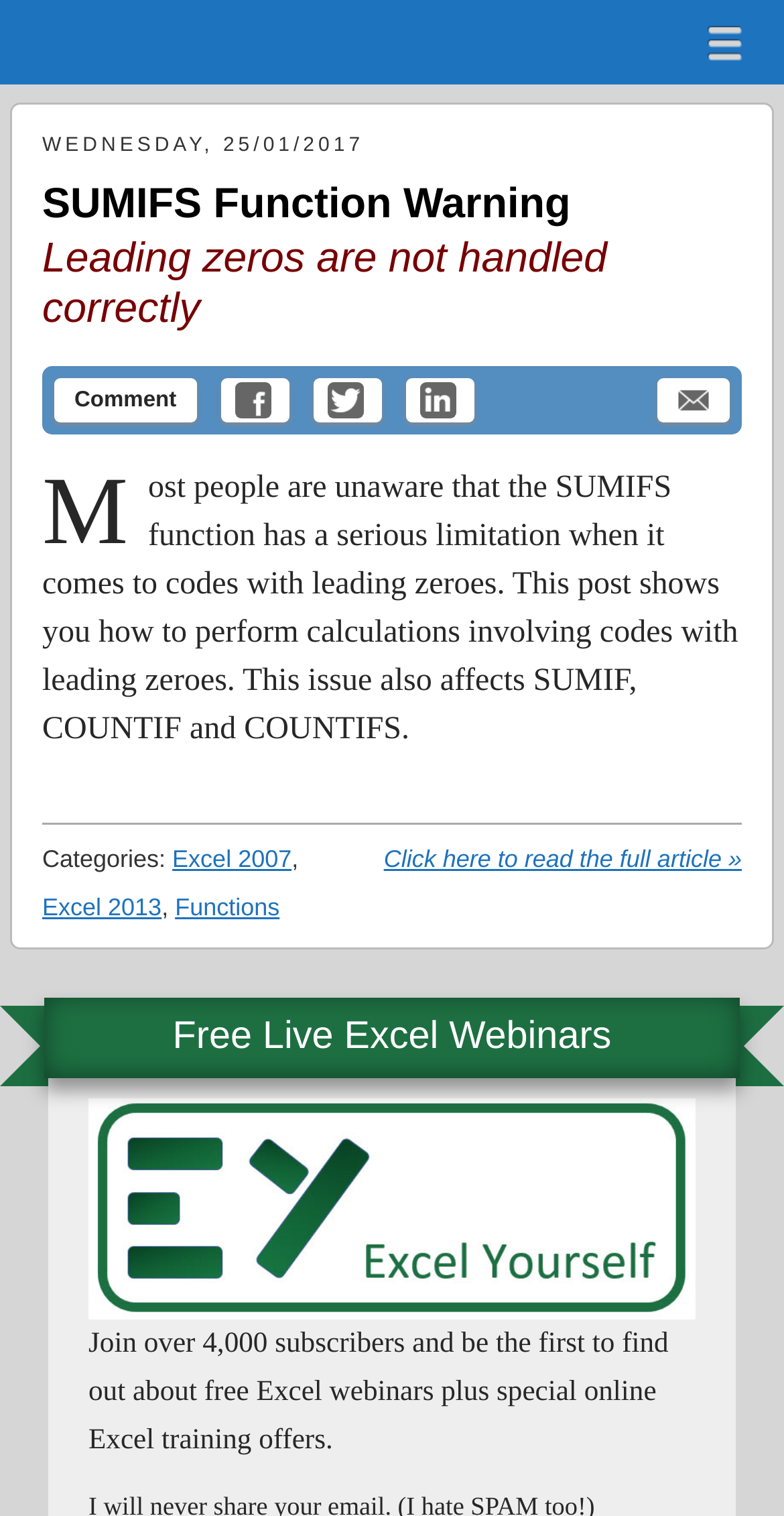Please find the bounding box coordinates of the section that needs to be clicked to achieve this instruction: "Click on 'Click here to read the full article »'".

[0.489, 0.557, 0.946, 0.576]